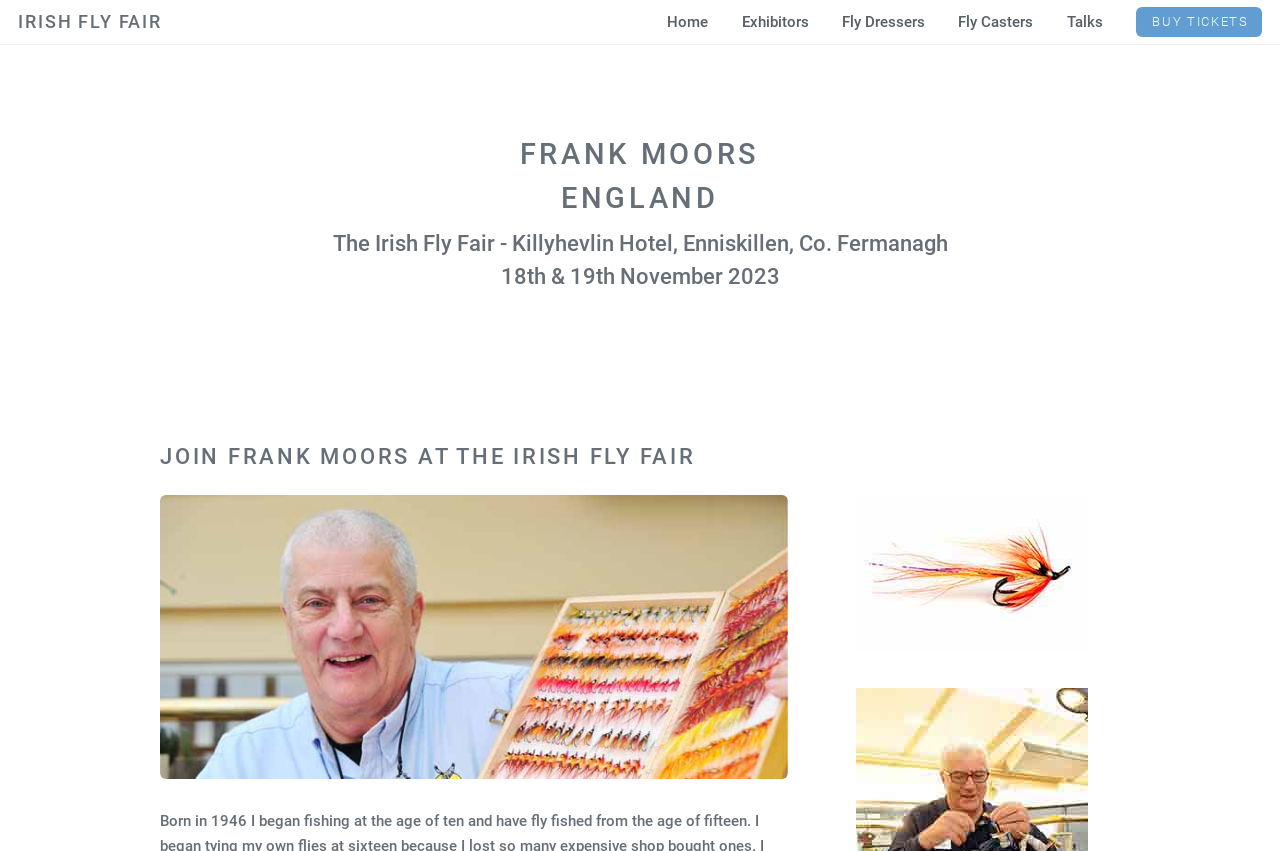Write a detailed summary of the webpage, including text, images, and layout.

The webpage is about the Irish Fly Fair event, taking place on 18th and 19th November 2023 at The Killyhevlin Hotel, Enniskillen, Co. Fermanagh. 

At the top of the page, there is a header section with a prominent heading "FRANK MOORS ENGLAND" and a subheading "The Irish Fly Fair - Killyhevlin Hotel, Enniskillen, Co. Fermanagh" followed by the event dates. 

Below this section, there is a large heading "JOIN FRANK MOORS AT THE IRISH FLY FAIR" positioned near the top-left corner of the page. 

To the right of this heading, there are two images: one is of Ian McKenzie, and the other is of Frank Moors Atomic Apache Fly Fishing. 

On the top-left corner of the page, there is a smaller heading "IRISH FLY FAIR" with a link to the Irish Fly Fair webpage. 

Below this, there is a navigation menu with links to "Home", "Exhibitors", "Fly Dressers", "Fly Casters", "Talks", and "BUY TICKETS", arranged horizontally across the top of the page.